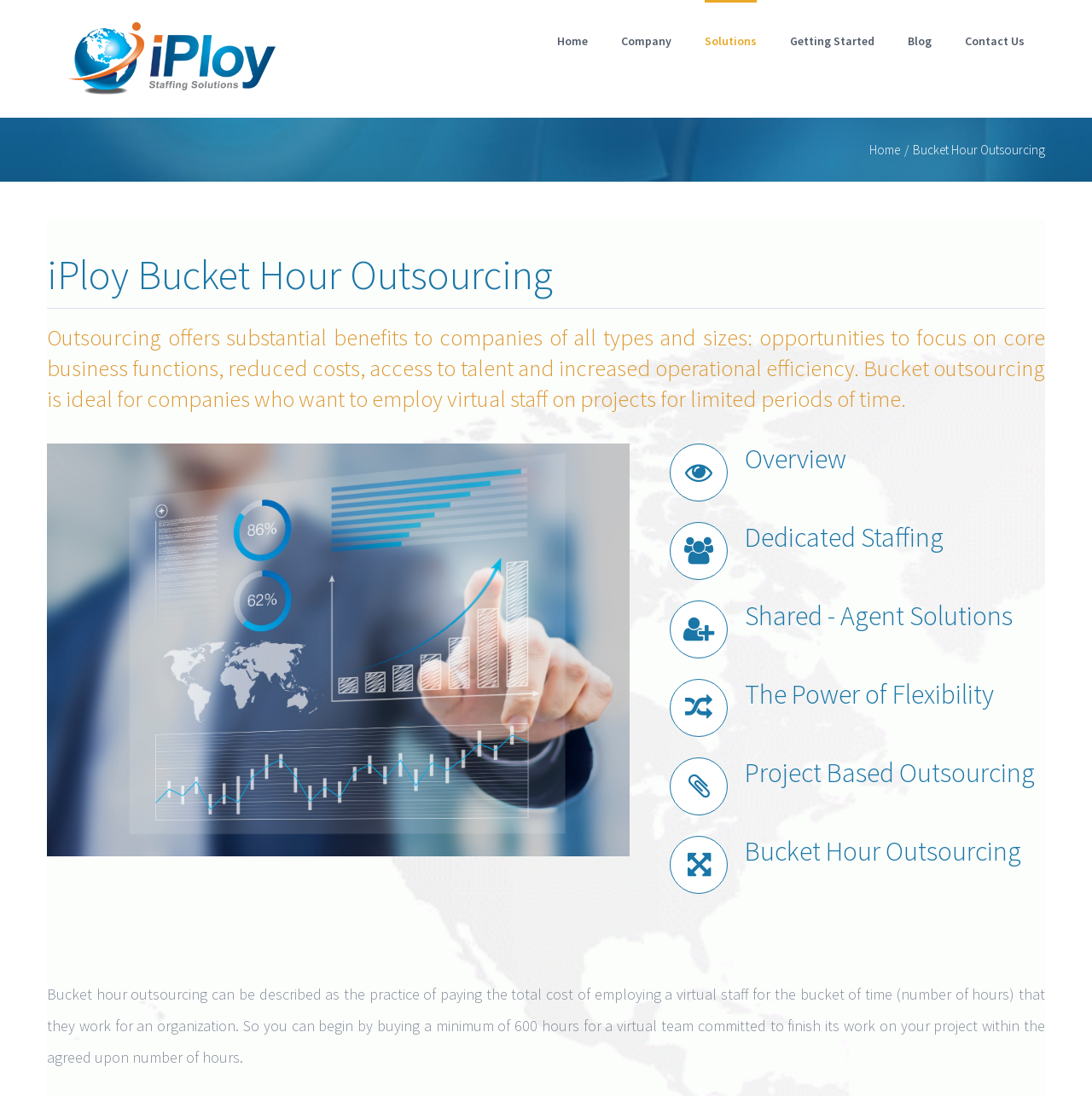Give an in-depth explanation of the webpage layout and content.

The webpage is about iPloy Bucket Hour Outsourcing, a staffing solution that offers benefits to companies of all types and sizes. At the top left, there is a logo of iPloy Staffing Solutions, which is an image with a link to the company's homepage. 

Below the logo, there is a navigation menu with links to different sections of the website, including Home, Company, Solutions, Getting Started, Blog, and Contact Us. 

On the left side of the page, there is a secondary navigation menu with a link to Home, followed by a breadcrumb trail showing the current page, Bucket Hour Outsourcing. 

The main content of the page is divided into sections, each with a heading. The first section has a heading that matches the title of the page, iPloy Bucket Hour Outsourcing, and provides a brief overview of the benefits of outsourcing. 

Below this section, there are five sections, each with a heading that describes a different aspect of outsourcing, including Overview, Dedicated Staffing, Shared - Agent Solutions, The Power of Flexibility, and Project Based Outsourcing. 

At the bottom of the page, there is a detailed description of Bucket Hour Outsourcing, explaining how it works and how companies can benefit from it.